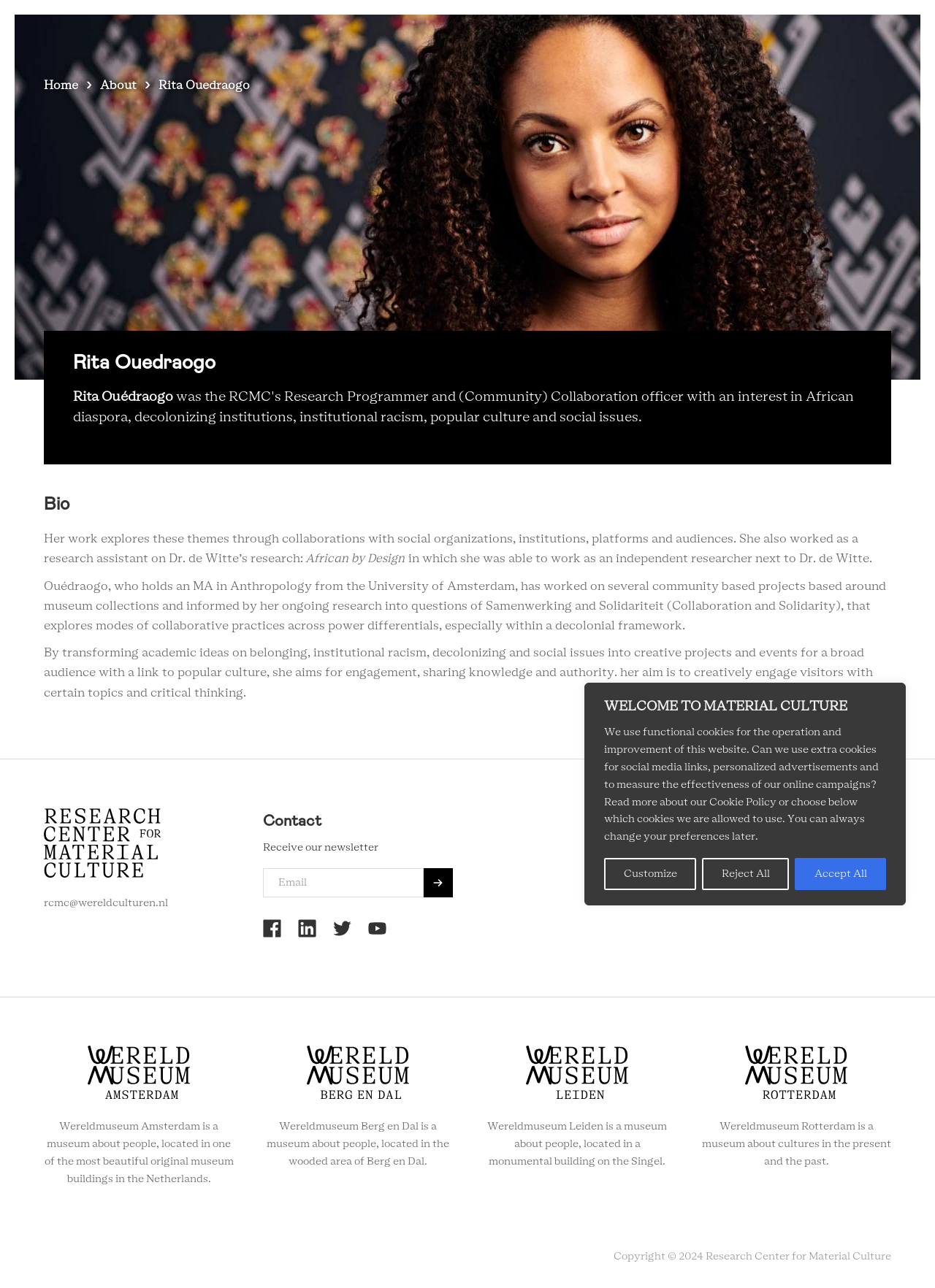Determine the bounding box coordinates of the clickable region to carry out the instruction: "Go to the About page".

[0.65, 0.021, 0.705, 0.033]